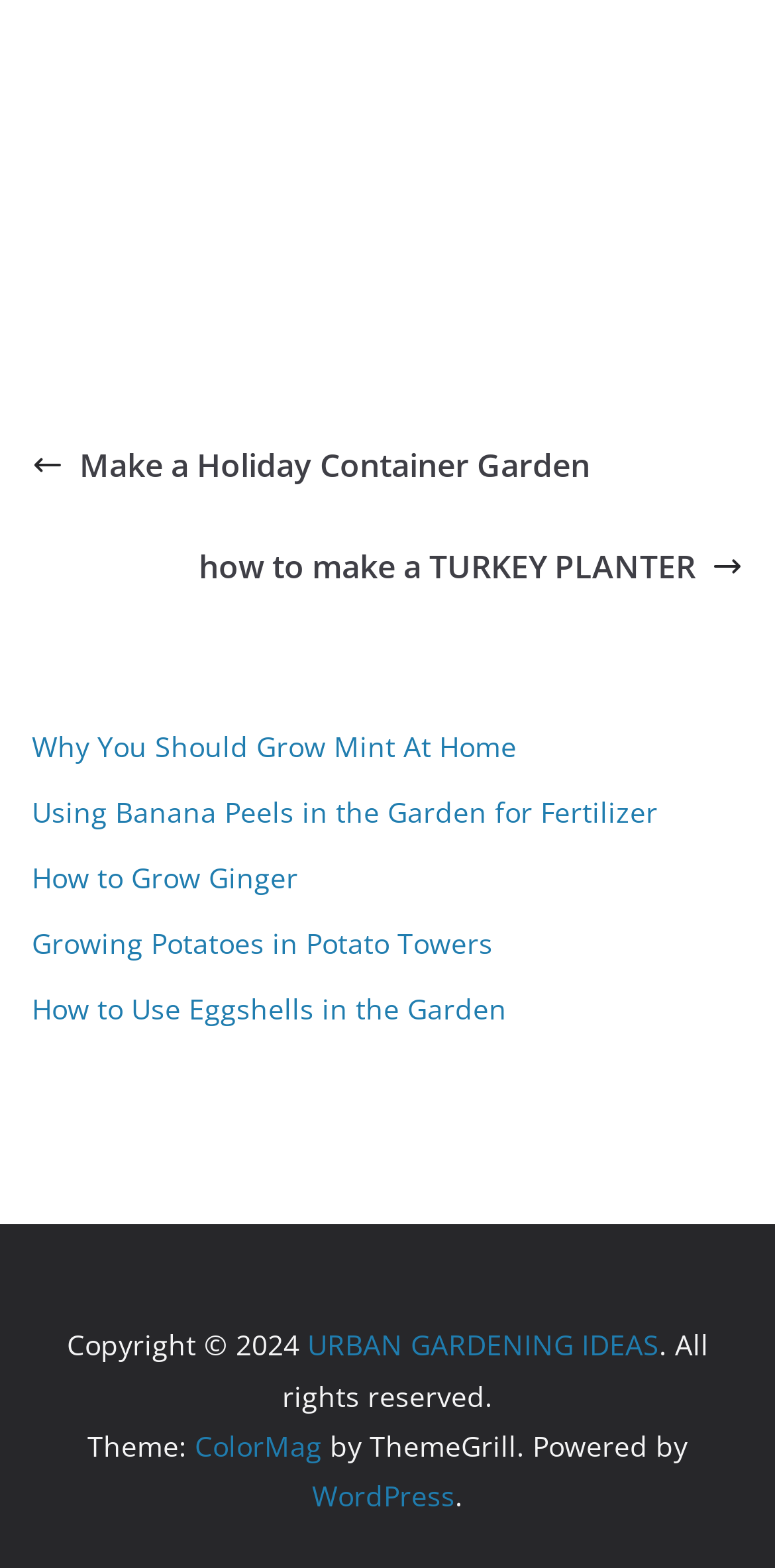Determine the bounding box coordinates of the clickable region to execute the instruction: "View Chris22's profile". The coordinates should be four float numbers between 0 and 1, denoted as [left, top, right, bottom].

None